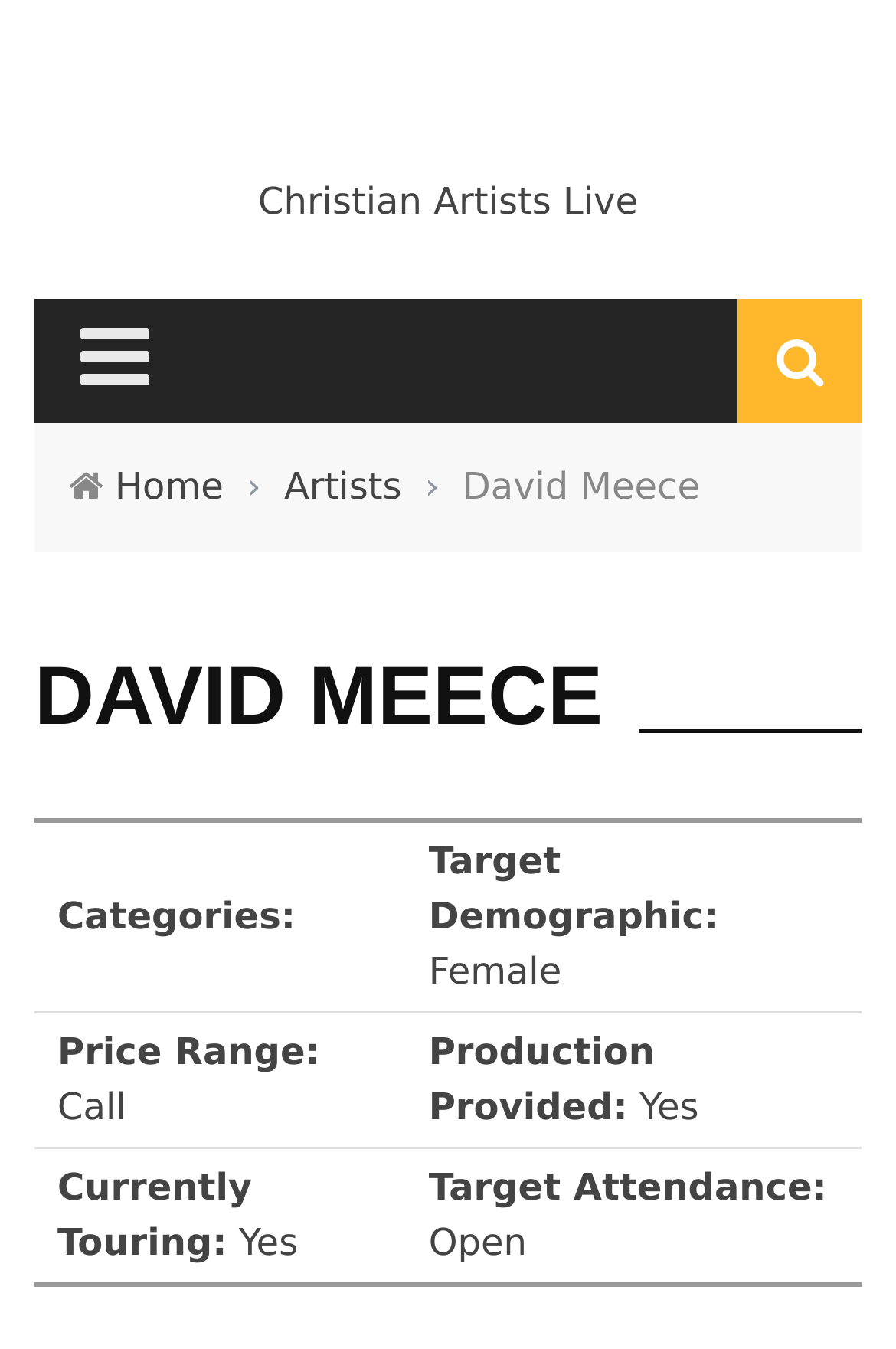Examine the image and give a thorough answer to the following question:
Is David Meece currently touring?

I found the answer by examining the table element on the page, which contains information about David Meece's concerts. In the third row of the table, I found a gridcell element with the text 'Currently Touring: Yes', which provides the answer to the question.